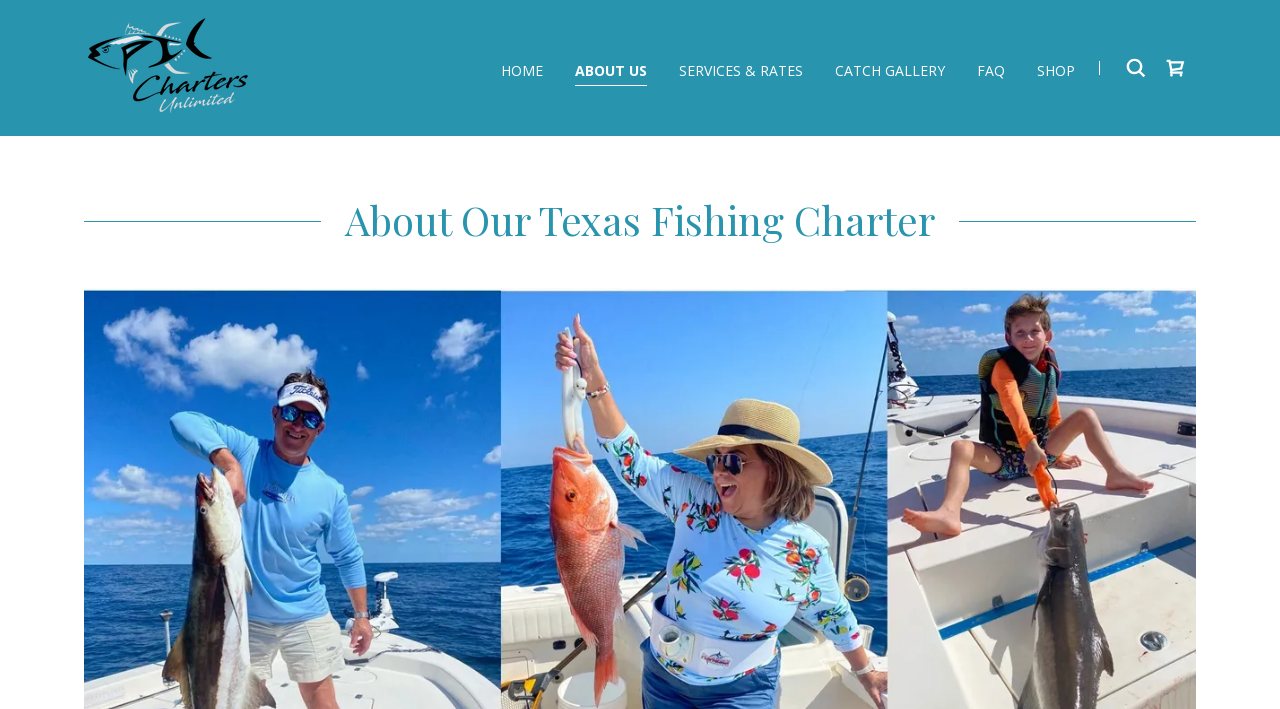Determine the bounding box coordinates for the region that must be clicked to execute the following instruction: "open shopping cart".

[0.903, 0.068, 0.934, 0.124]